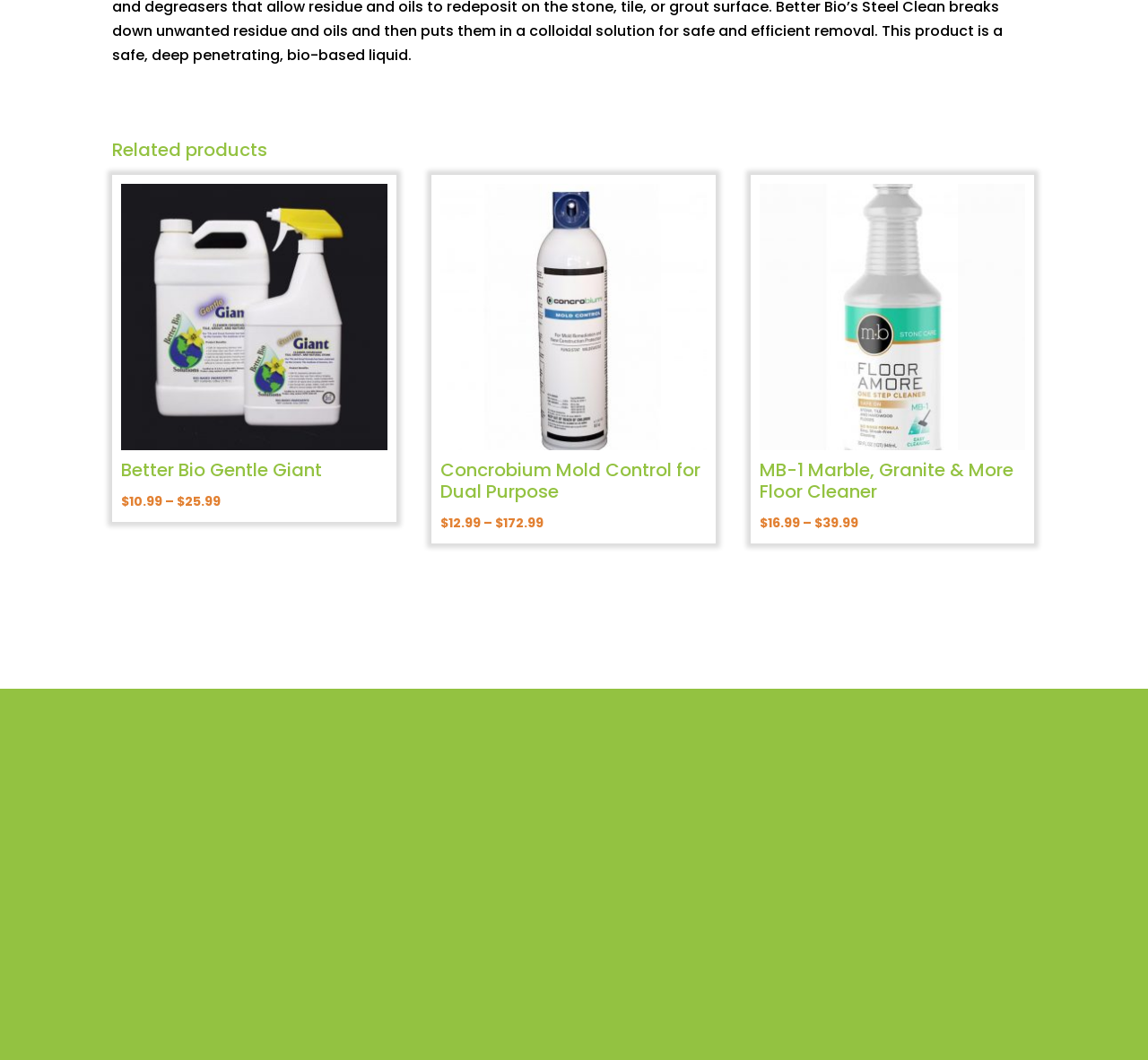Specify the bounding box coordinates for the region that must be clicked to perform the given instruction: "Click on the link to the EA subreddit".

None